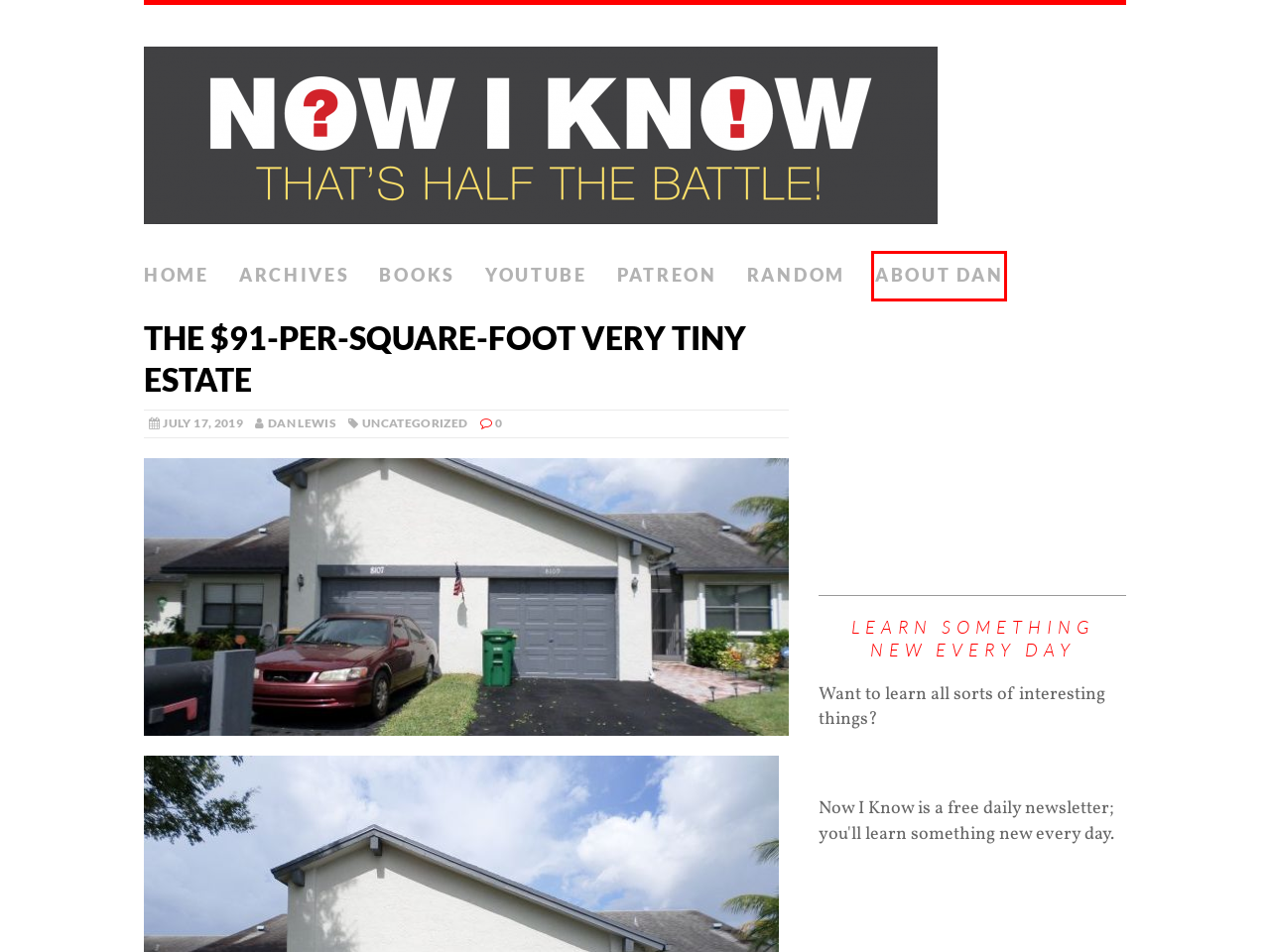A screenshot of a webpage is given, marked with a red bounding box around a UI element. Please select the most appropriate webpage description that fits the new page after clicking the highlighted element. Here are the candidates:
A. Uncategorized – Now I Know
B. Archives – Now I Know
C. Dan Lewis – Now I Know
D. Now I Know: The Books! – Now I Know
E. PUBLIC-PHOTO-20130912083215 – Now I Know
F. Now I Know – Learn Something New Every Day, By Email by Dan Lewis
G. Thinking Zs – Now I Know
H. Dan Lewis

H